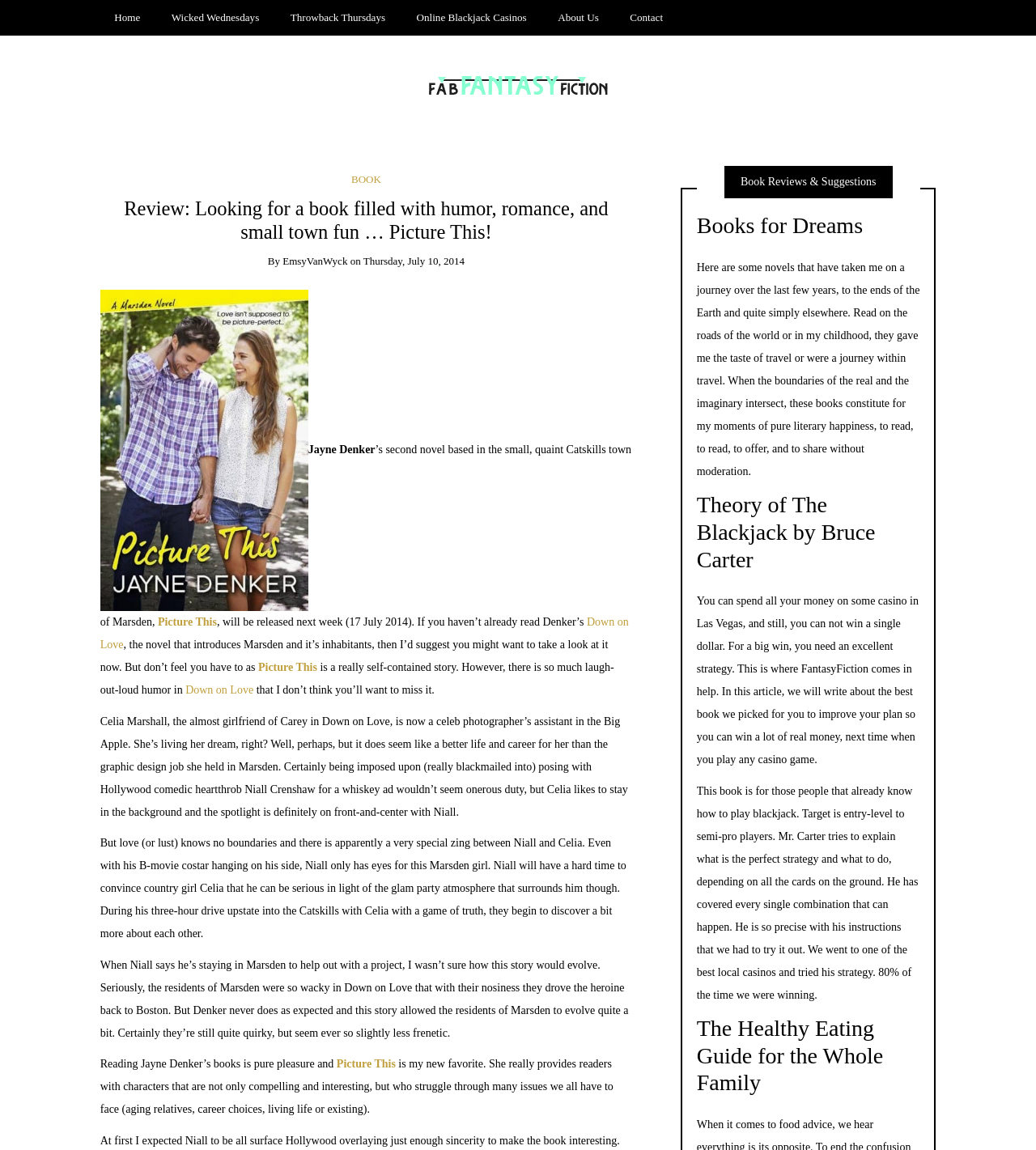Extract the bounding box coordinates of the UI element described: "Thursday, July 10, 2014". Provide the coordinates in the format [left, top, right, bottom] with values ranging from 0 to 1.

[0.351, 0.221, 0.448, 0.232]